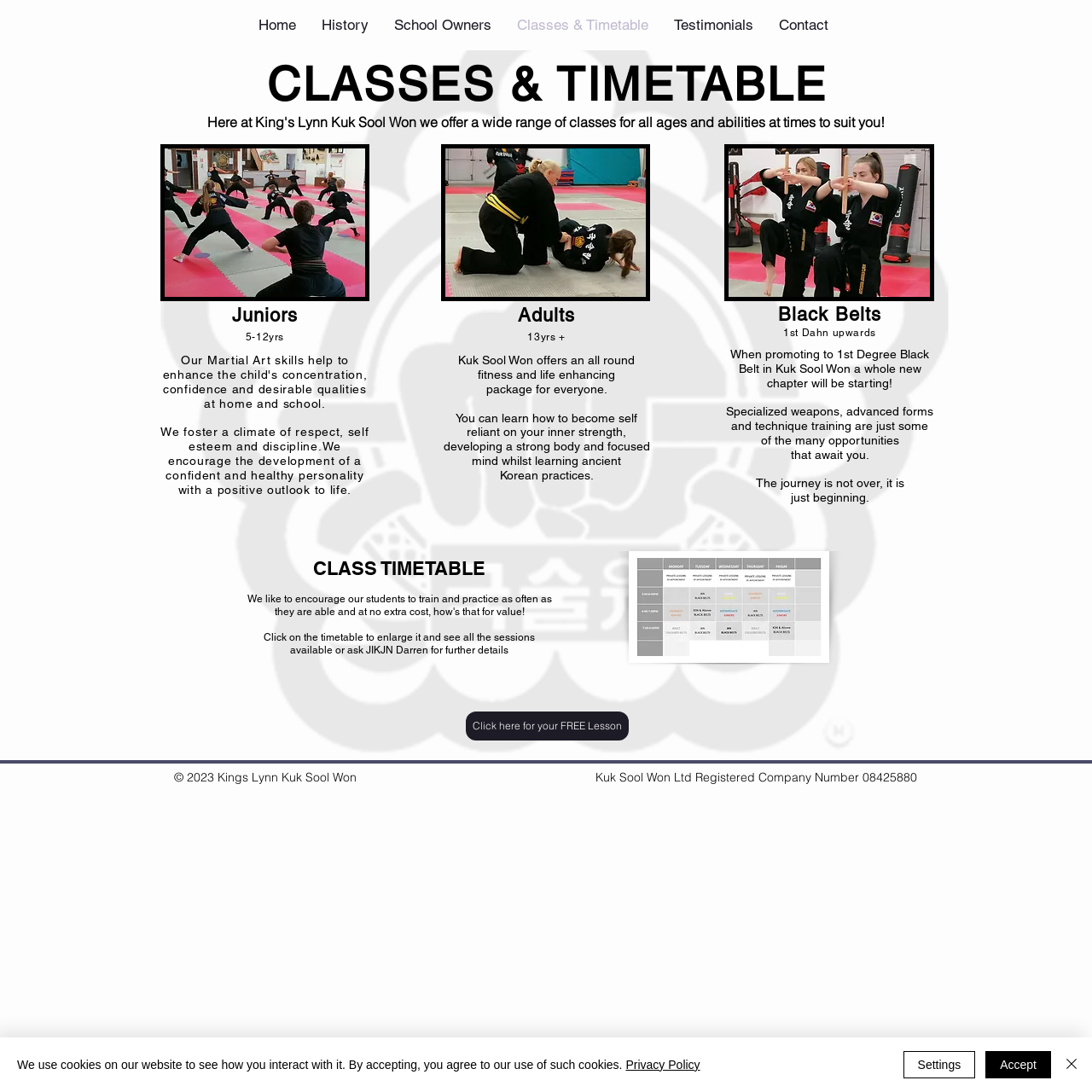Please answer the following question using a single word or phrase: 
What is the name of the martial art school?

Kuk Sool Won Kings Lynn